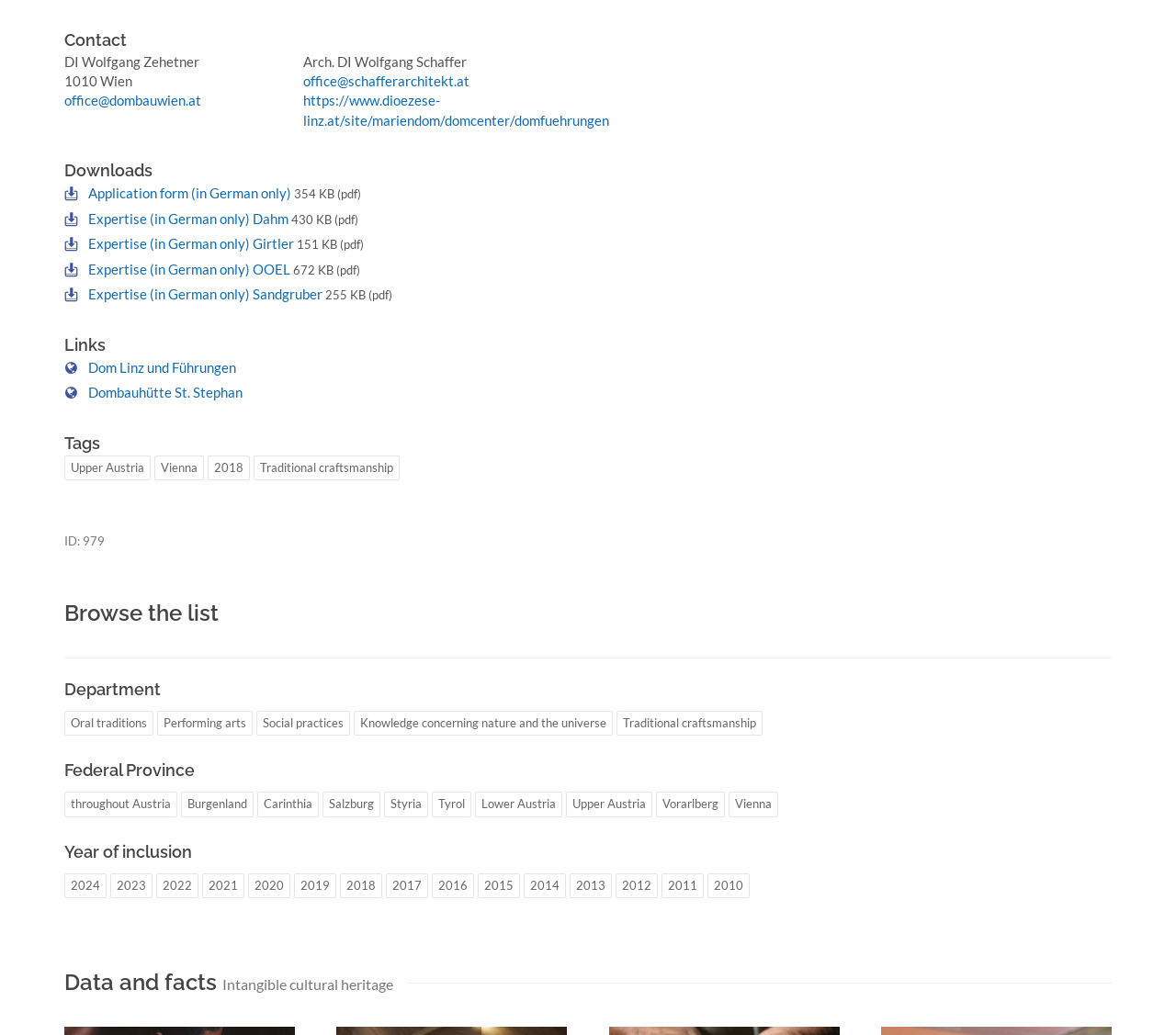Kindly determine the bounding box coordinates for the area that needs to be clicked to execute this instruction: "Click on Volunteer".

None